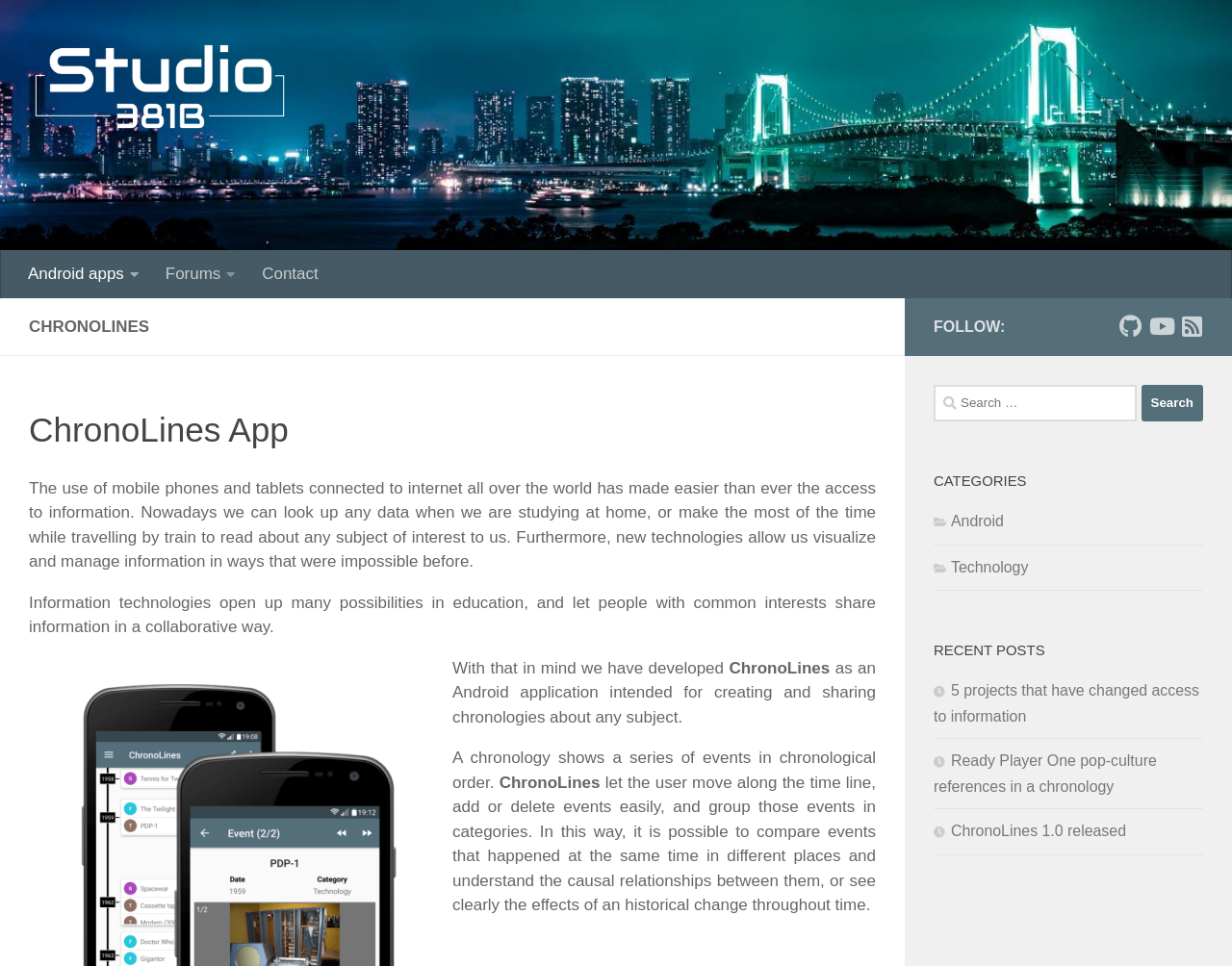What categories are available on the webpage?
Answer with a single word or short phrase according to what you see in the image.

Android, Technology